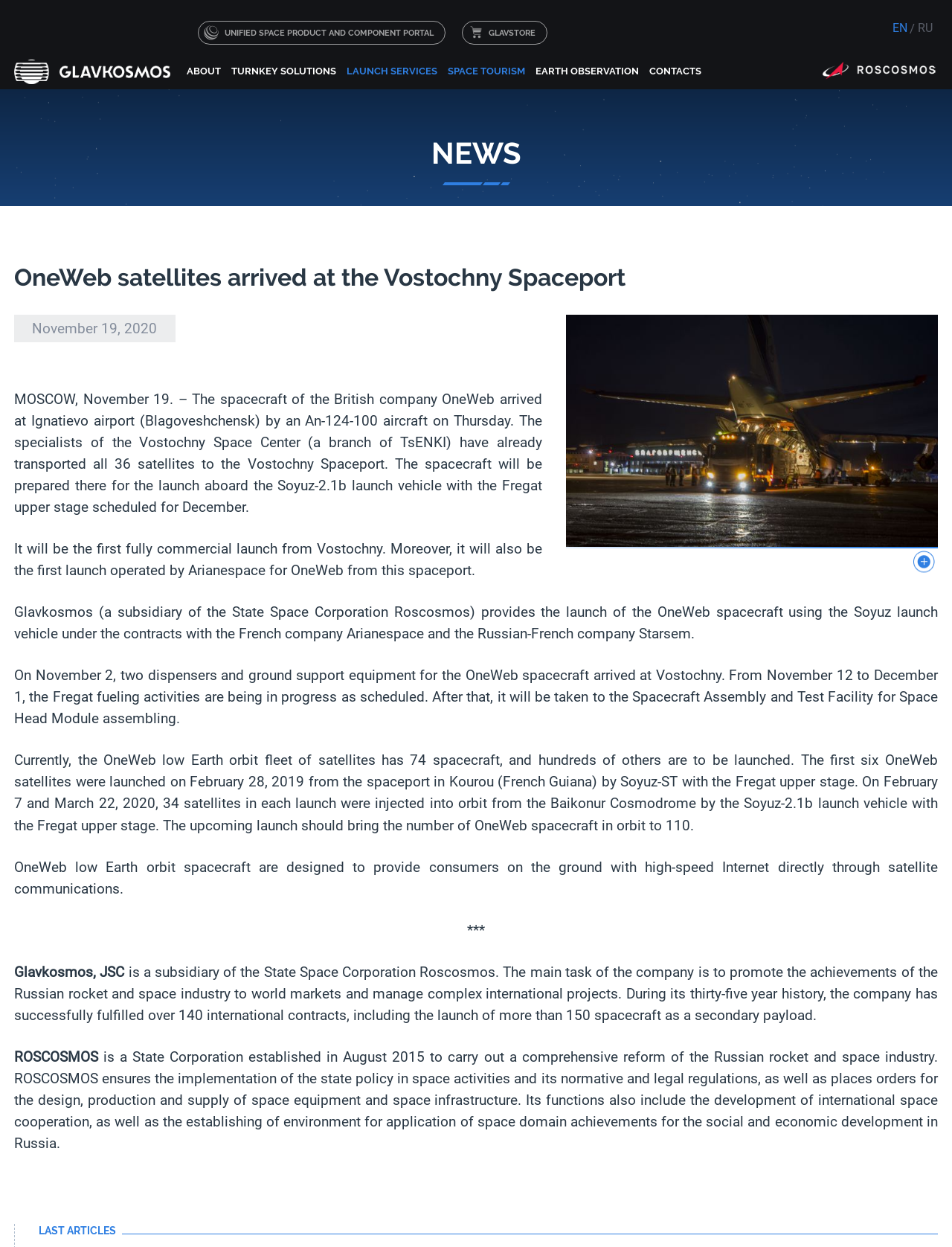Give a one-word or one-phrase response to the question:
What is the name of the company that provides launch services for OneWeb?

Glavkosmos